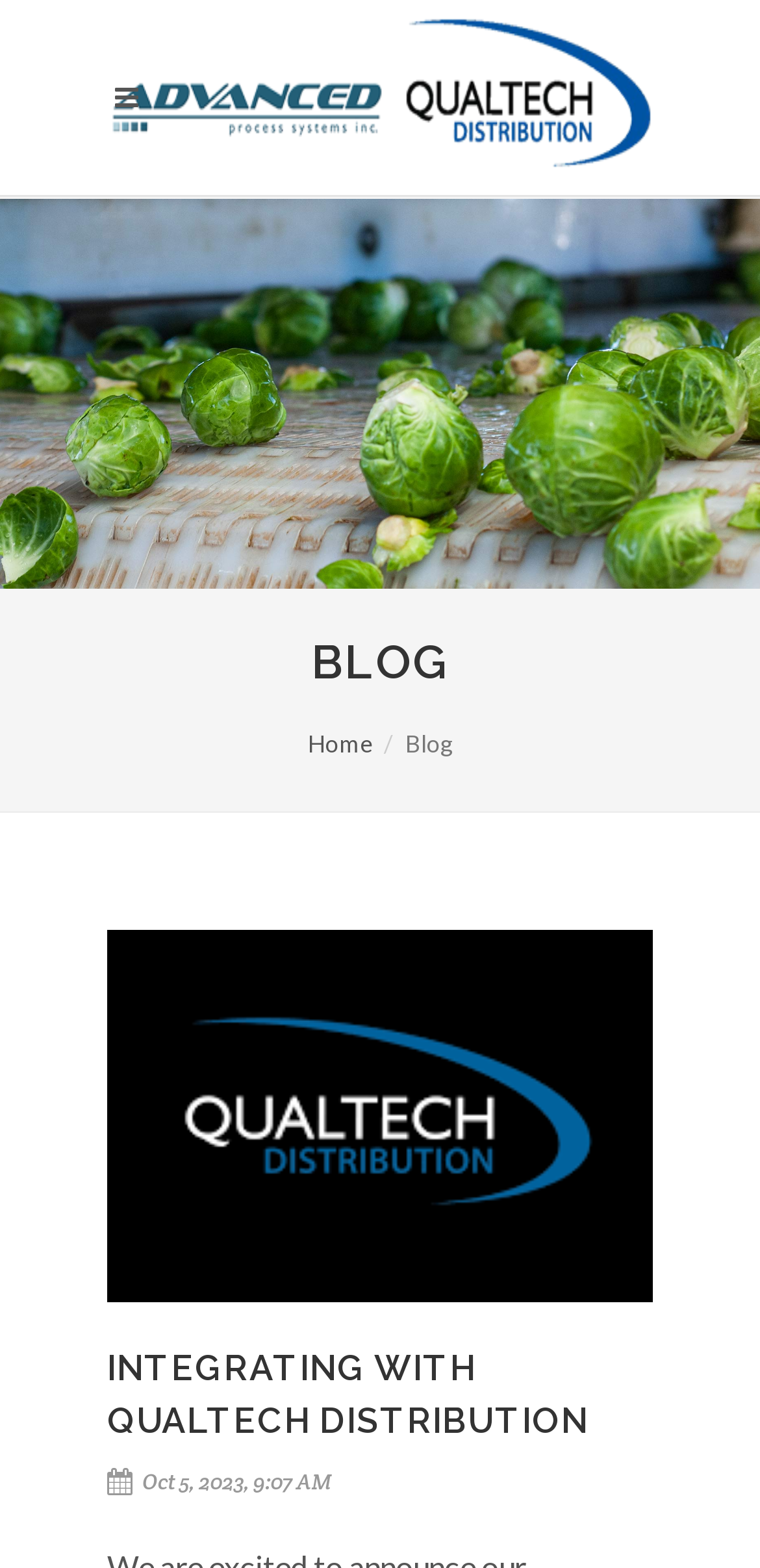When was the blog post published?
Please provide a detailed and thorough answer to the question.

The publication date and time of the blog post can be found in the StaticText element with the text 'Oct 5, 2023, 9:07 AM'. This is located below the blog post title and has a bounding box coordinate of [0.187, 0.936, 0.436, 0.954].